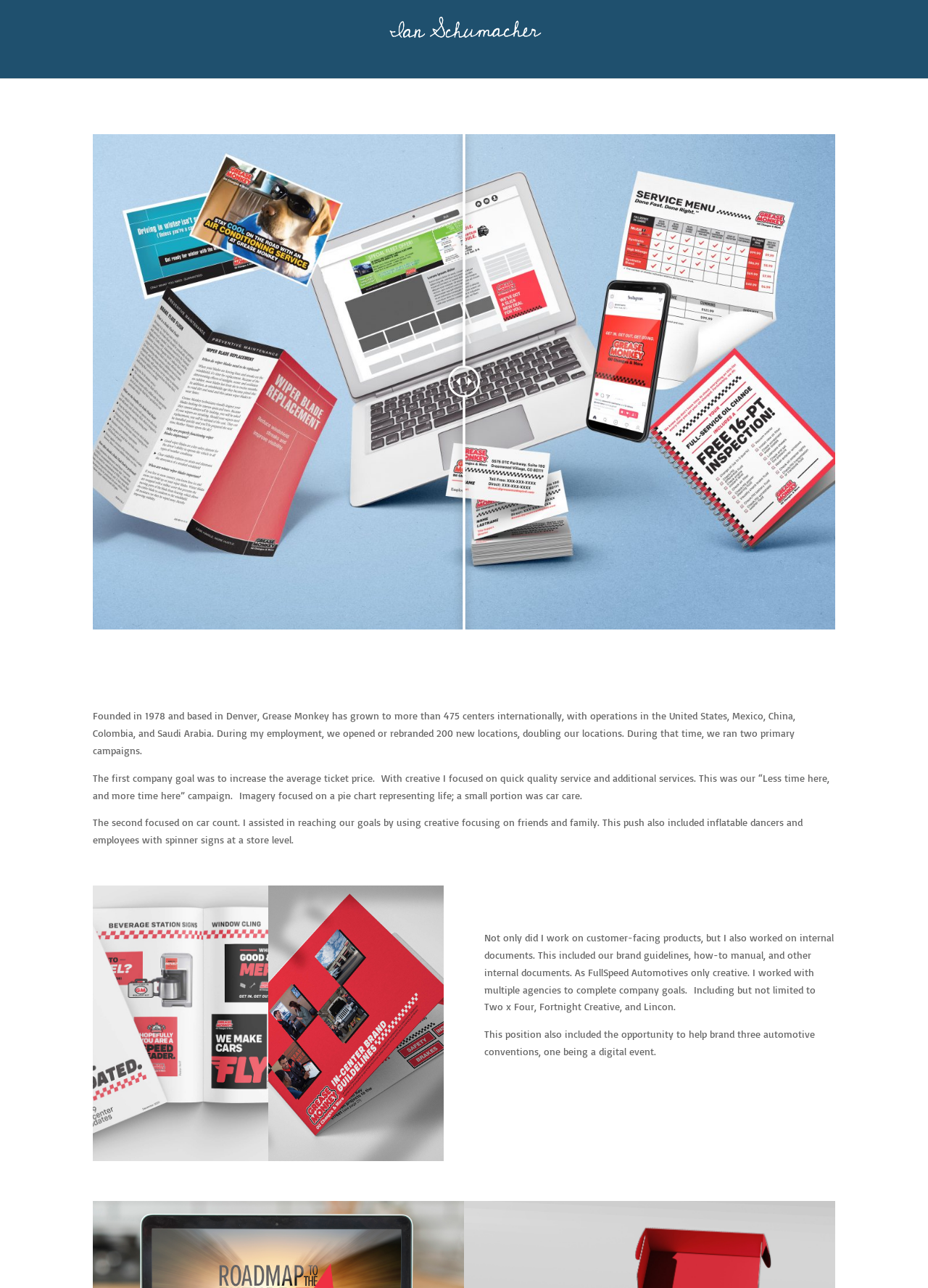Refer to the image and answer the question with as much detail as possible: What was the goal of the 'Less time here, and more time here' campaign?

The webpage mentions that the first company goal was to increase the average ticket price, and this was achieved through the 'Less time here, and more time here' campaign, which focused on quick quality service and additional services.